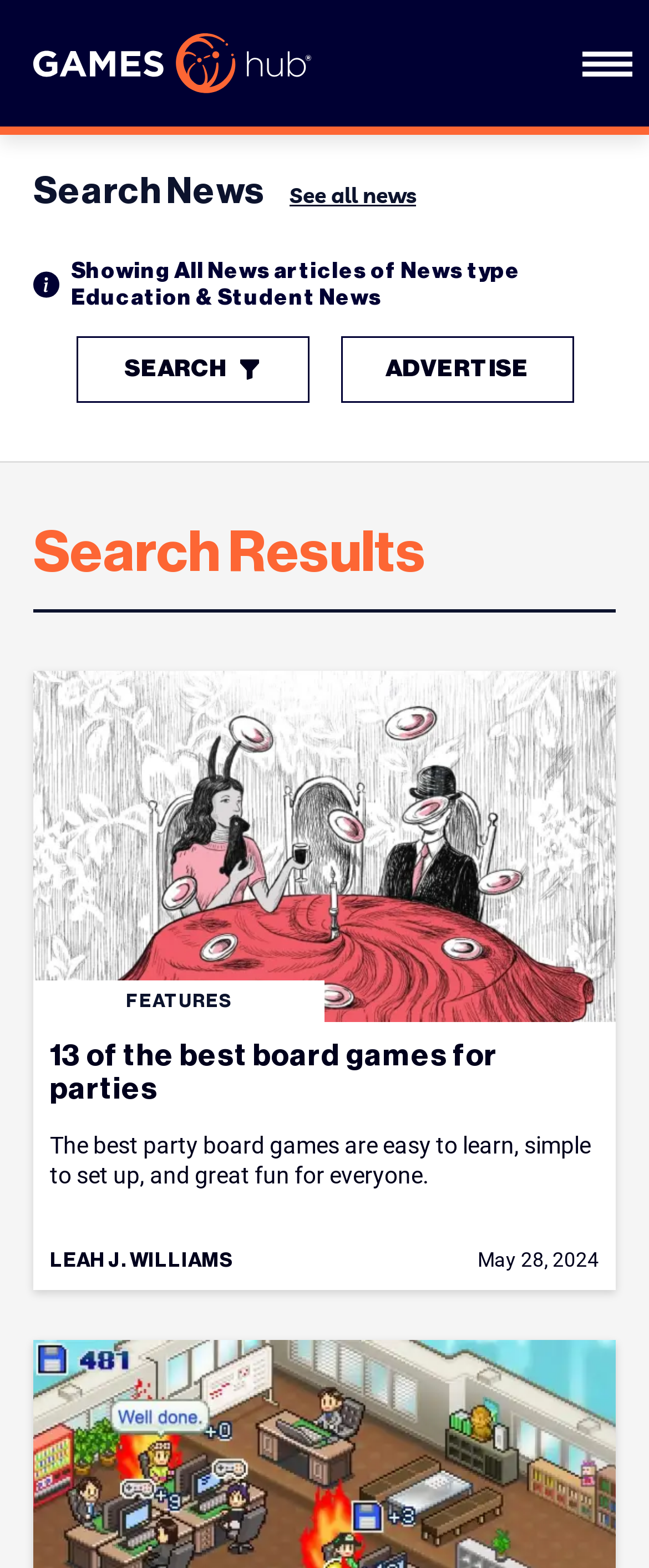Determine the bounding box coordinates of the target area to click to execute the following instruction: "View all news."

[0.446, 0.114, 0.641, 0.135]